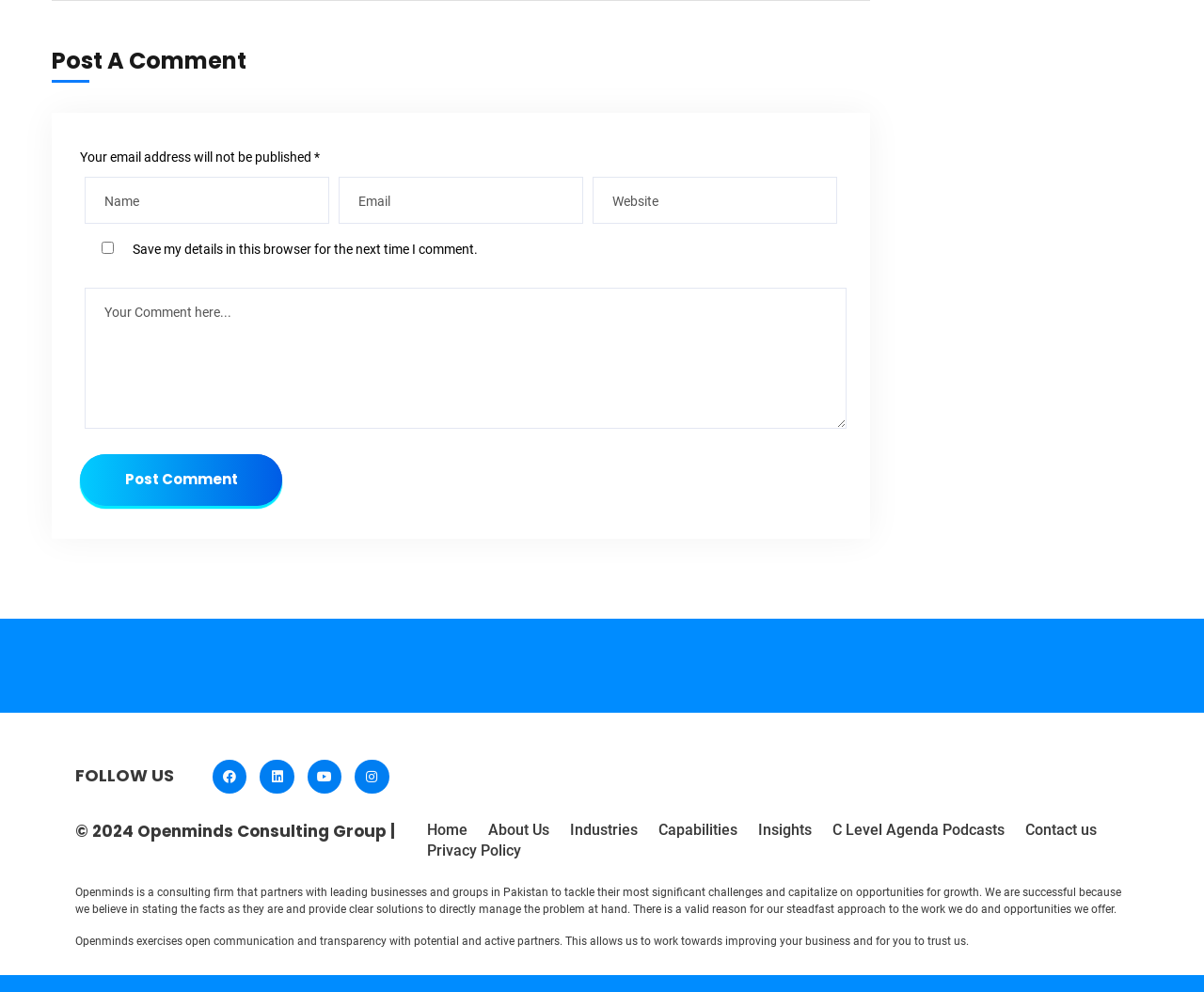Please specify the bounding box coordinates of the clickable region necessary for completing the following instruction: "Enter your name". The coordinates must consist of four float numbers between 0 and 1, i.e., [left, top, right, bottom].

[0.07, 0.178, 0.273, 0.226]